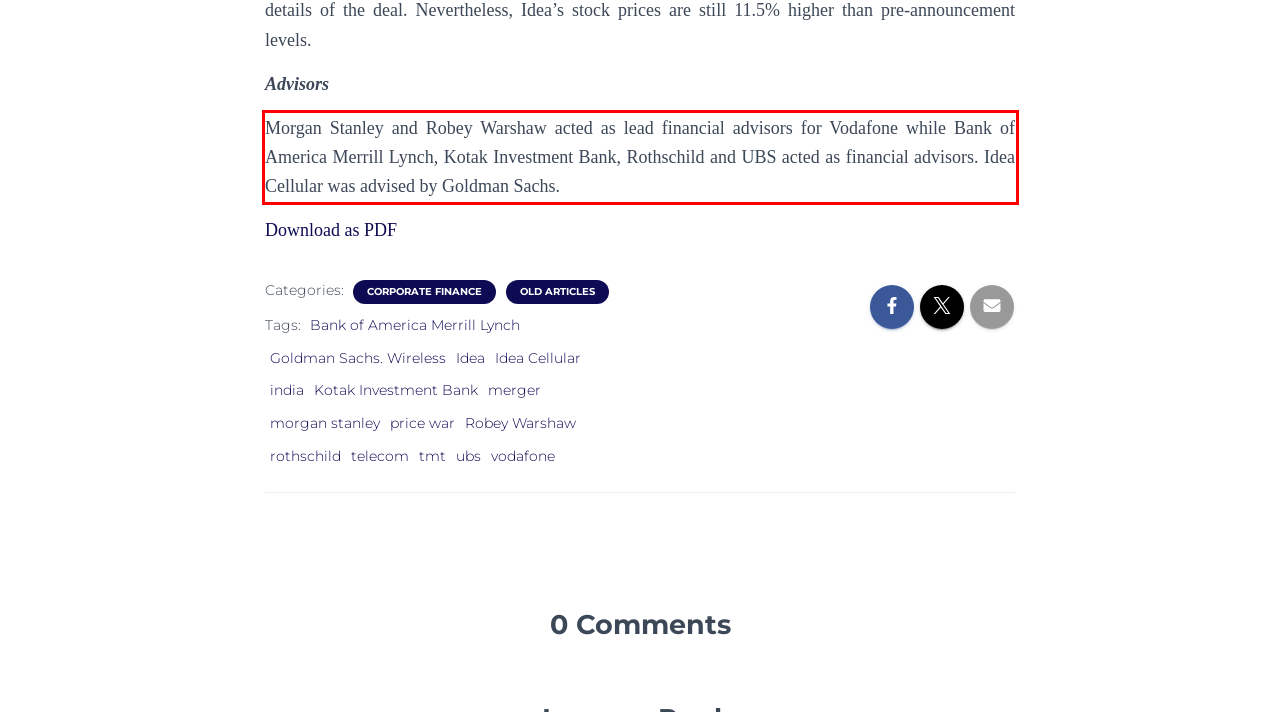You are given a screenshot showing a webpage with a red bounding box. Perform OCR to capture the text within the red bounding box.

Morgan Stanley and Robey Warshaw acted as lead financial advisors for Vodafone while Bank of America Merrill Lynch, Kotak Investment Bank, Rothschild and UBS acted as financial advisors. Idea Cellular was advised by Goldman Sachs.